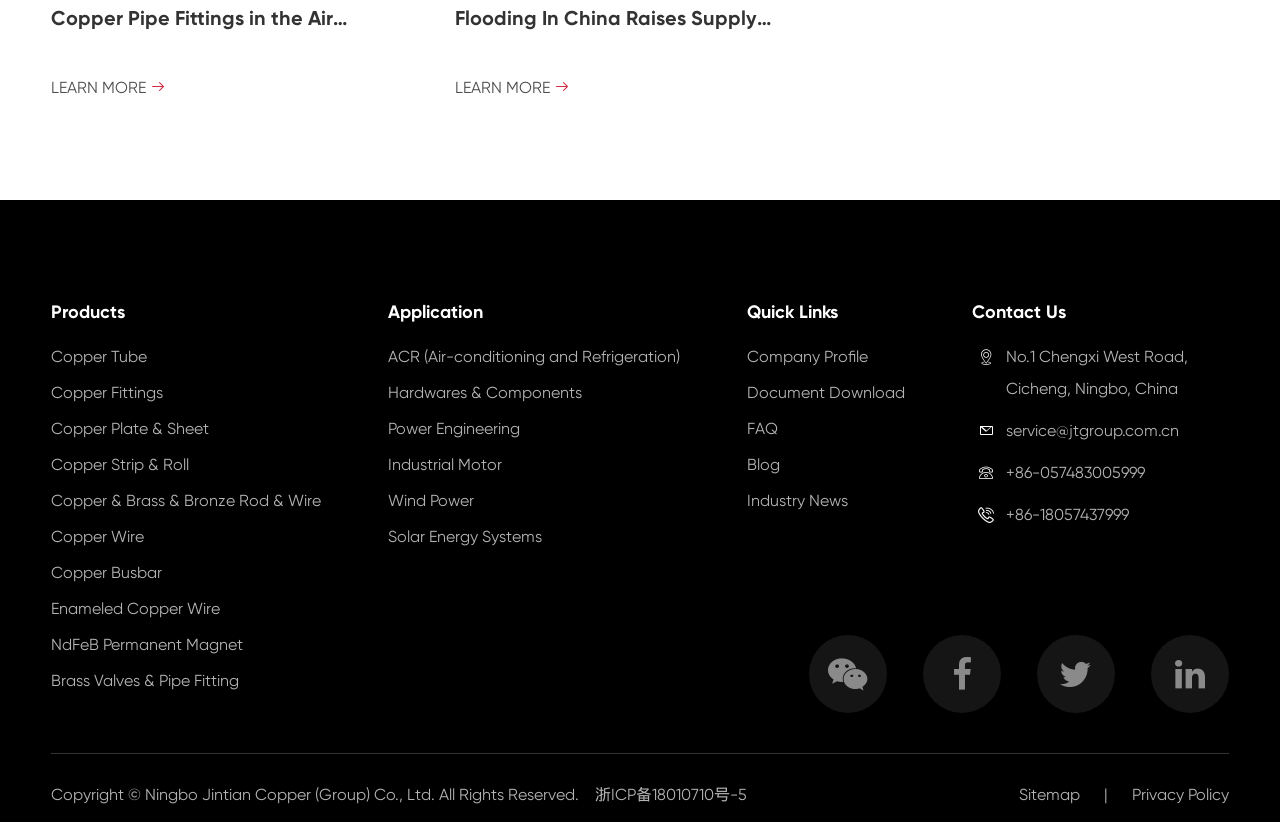Using a single word or phrase, answer the following question: 
What are the quick links provided on the webpage?

Company Profile, Document Download, FAQ, etc.